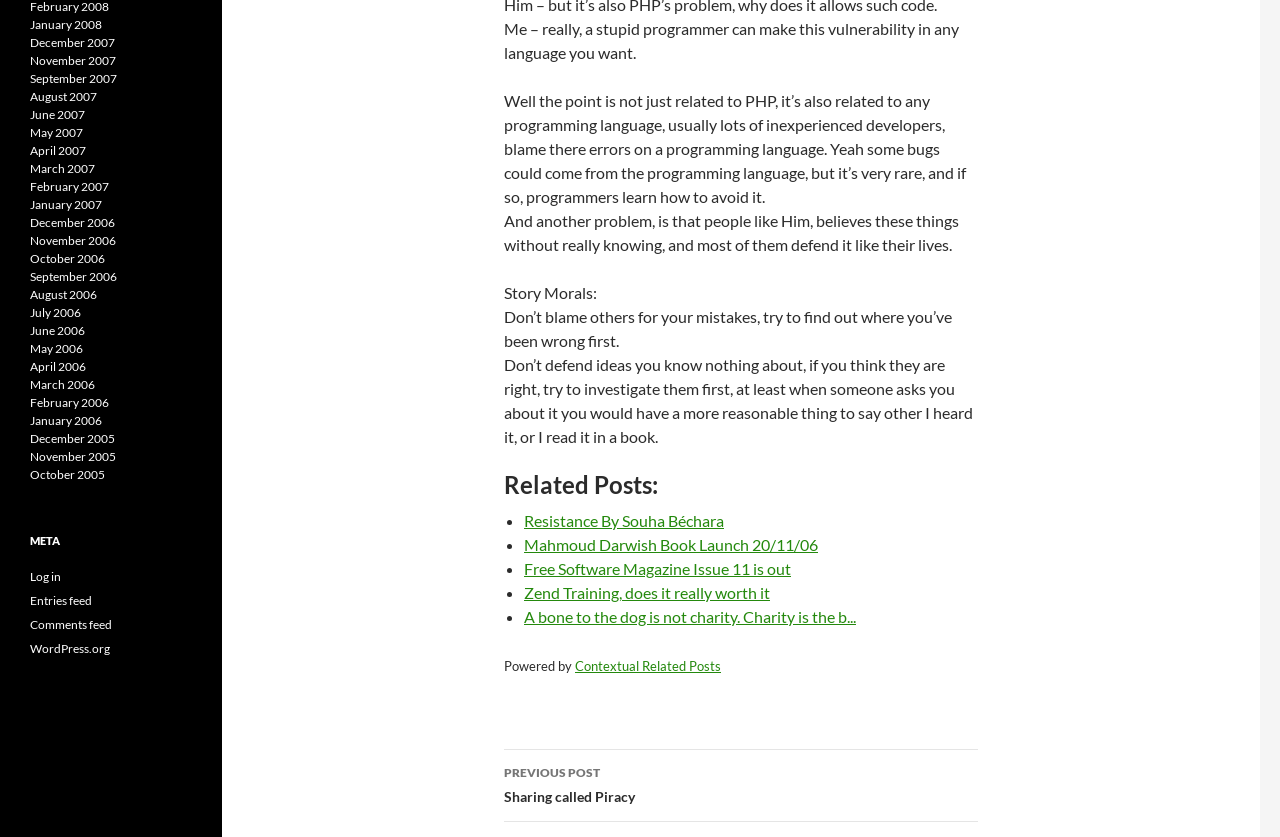Show me the bounding box coordinates of the clickable region to achieve the task as per the instruction: "Click on 'PREVIOUS POST Sharing called Piracy'".

[0.394, 0.896, 0.764, 0.982]